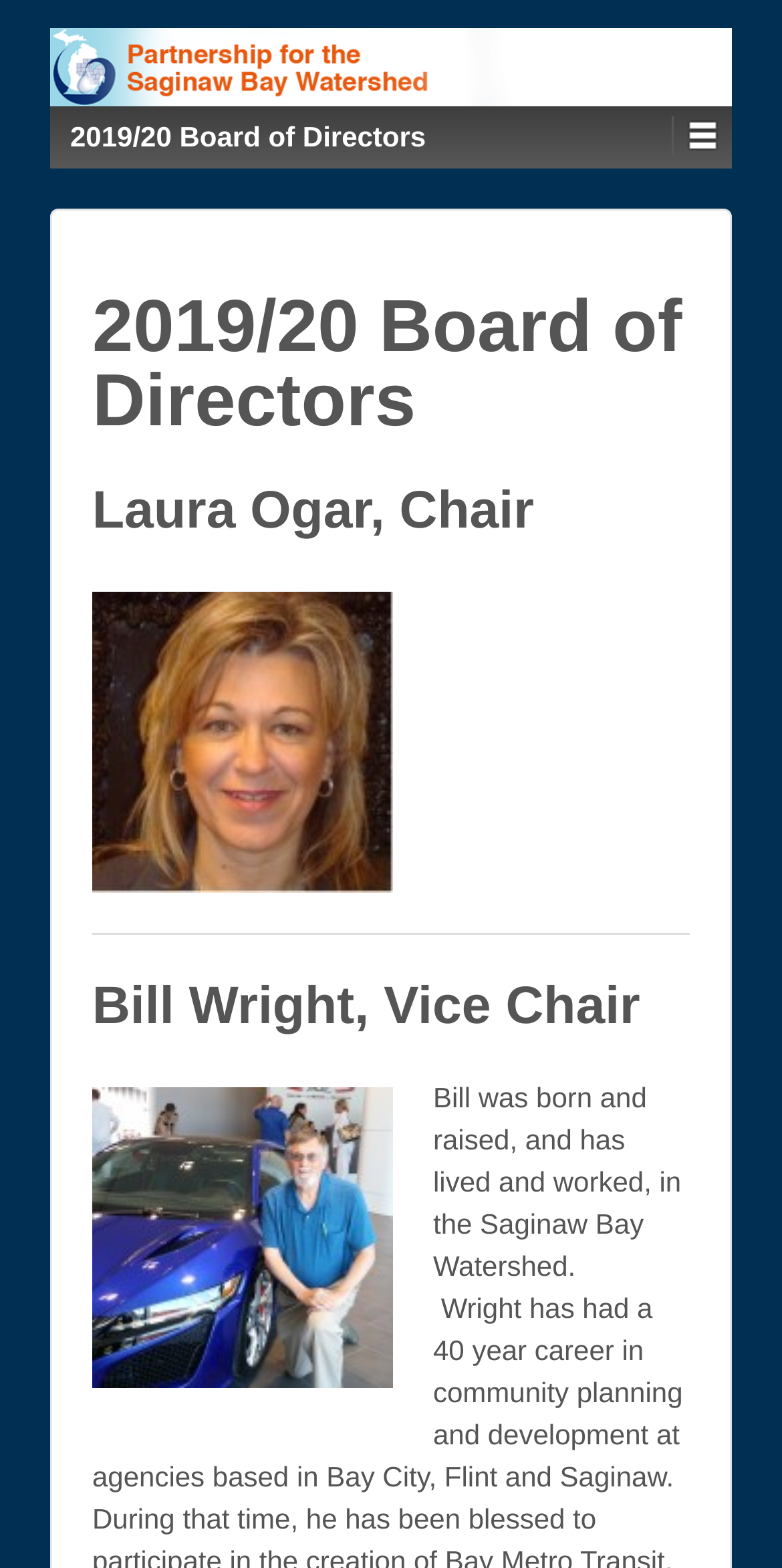Provide your answer in one word or a succinct phrase for the question: 
What is the position of Bill Wright in the 2019/20 Board of Directors?

Vice Chair